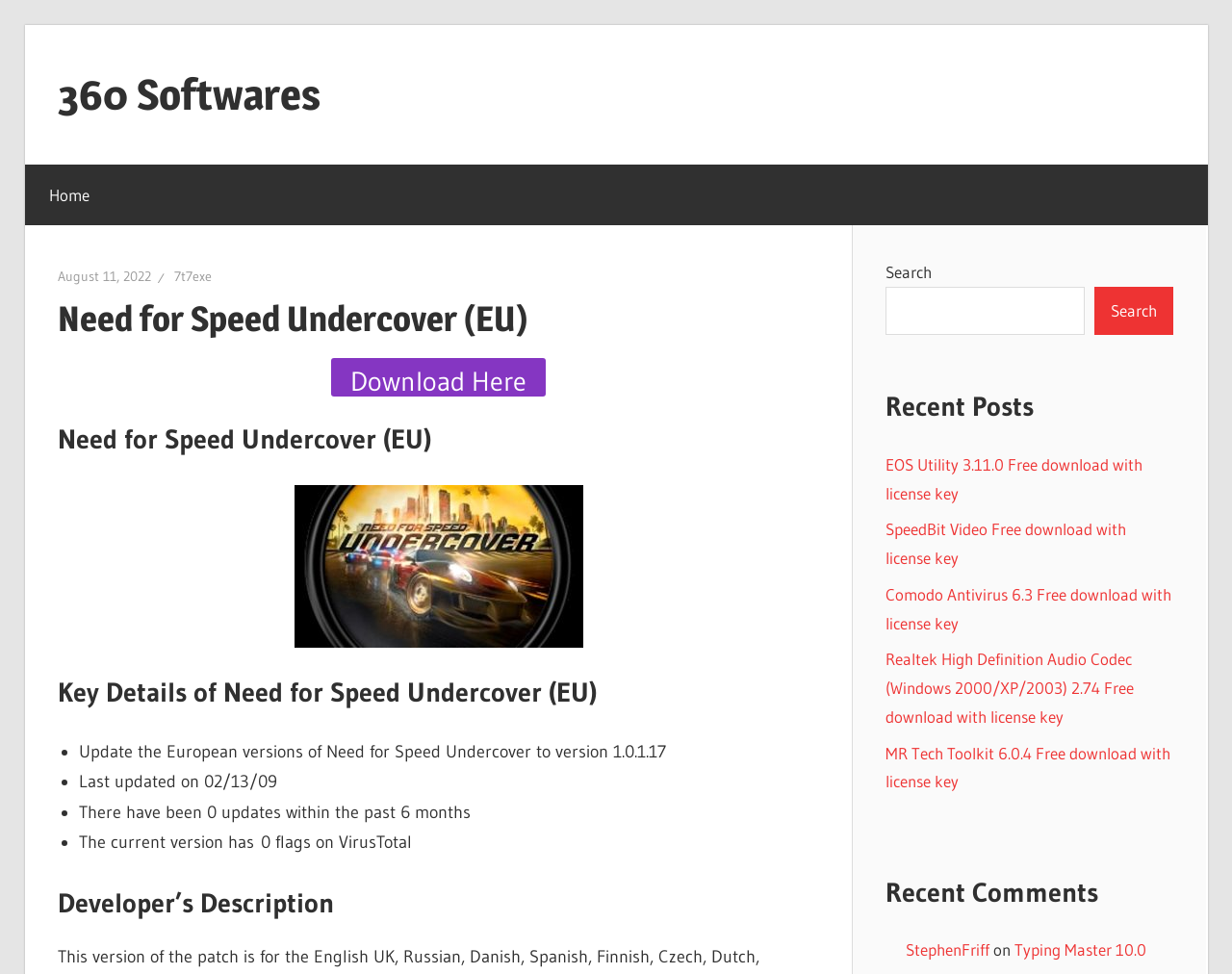What is the name of the game on this webpage?
Based on the content of the image, thoroughly explain and answer the question.

The webpage has a heading 'Need for Speed Undercover (EU)' which suggests that the webpage is about the game Need for Speed Undercover.